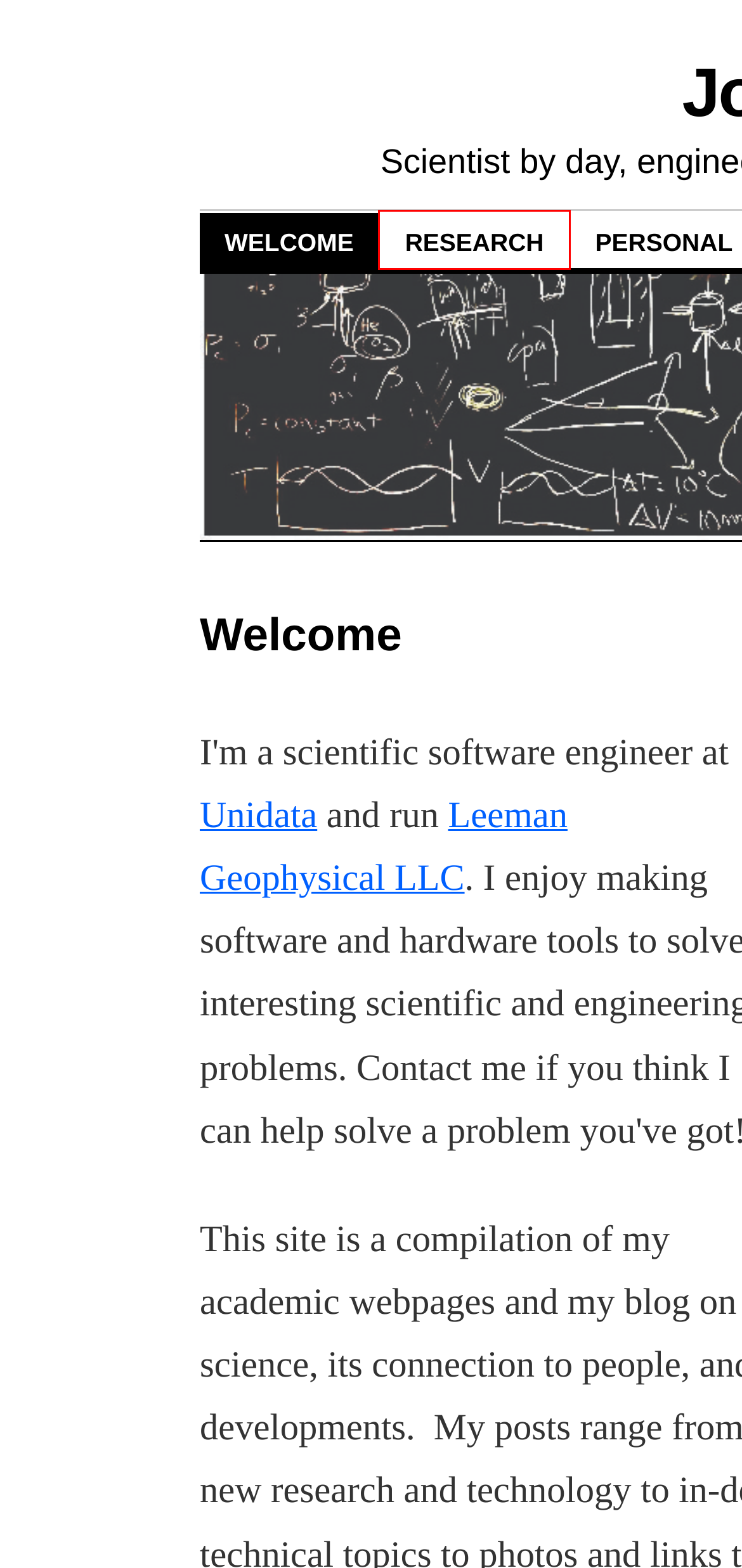You have been given a screenshot of a webpage, where a red bounding box surrounds a UI element. Identify the best matching webpage description for the page that loads after the element in the bounding box is clicked. Options include:
A. Borman | John R. Leeman
B. NSF Unidata | Home
C. book review | John R. Leeman
D. Research | John R. Leeman
E. Caving | John R. Leeman
F. April | 2010 | John R. Leeman
G. June | 2014 | John R. Leeman
H. Electronics | John R. Leeman

D